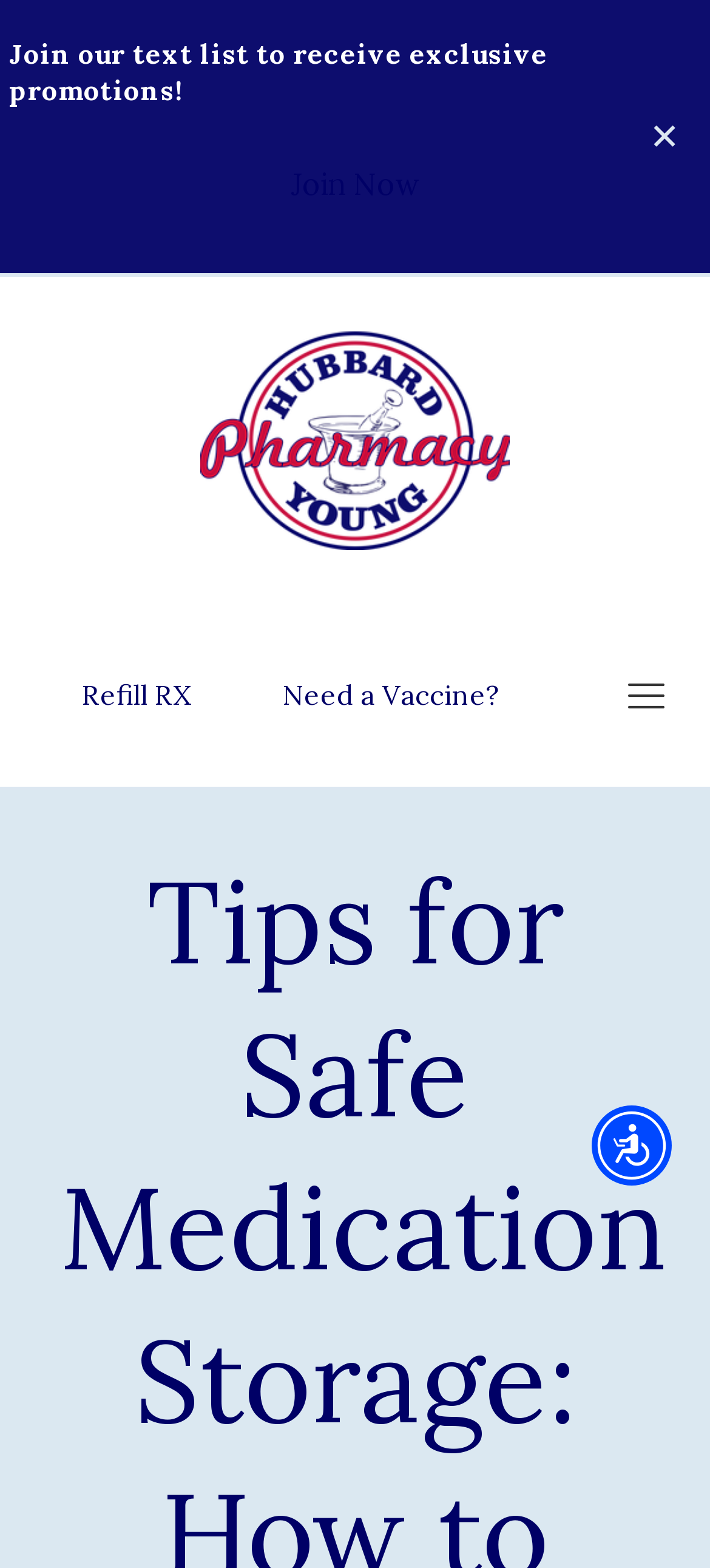Please give a succinct answer to the question in one word or phrase:
How can I refill my prescription?

Refill RX